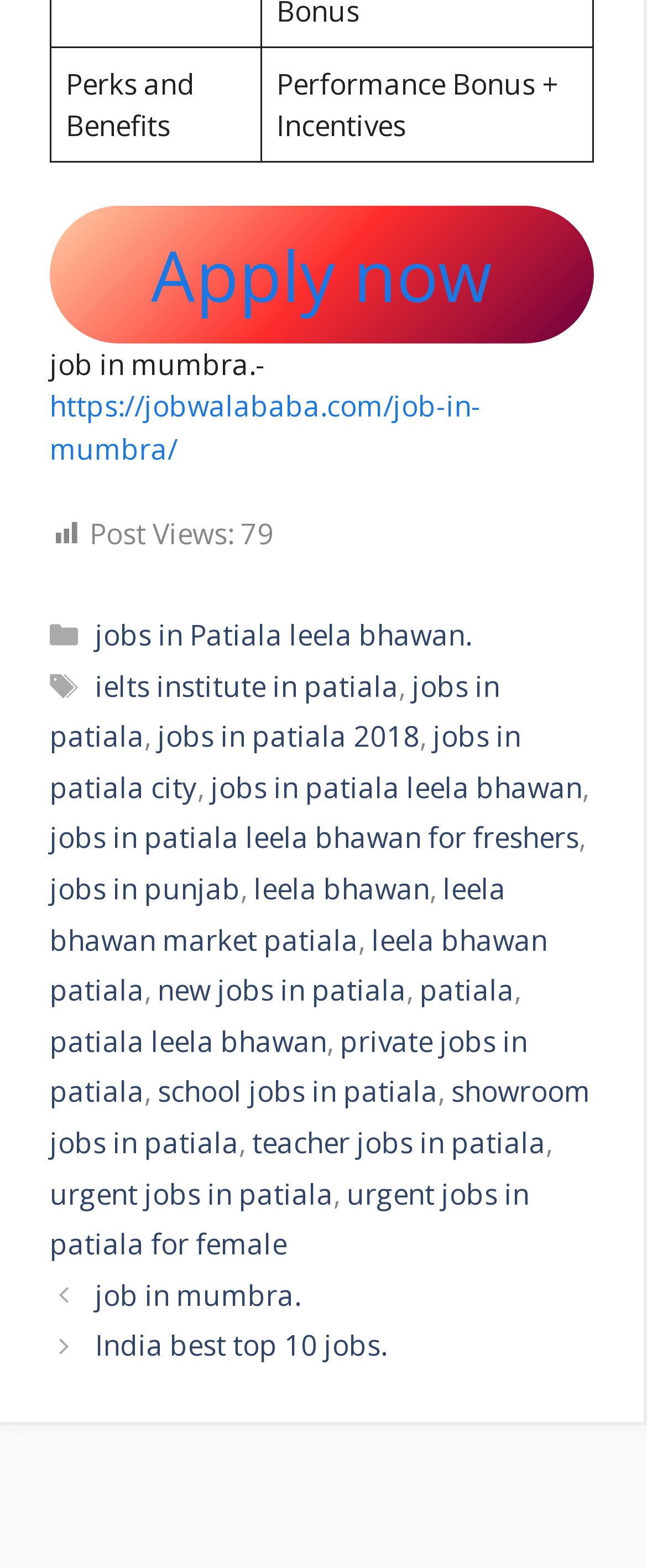Pinpoint the bounding box coordinates of the area that should be clicked to complete the following instruction: "Check post views". The coordinates must be given as four float numbers between 0 and 1, i.e., [left, top, right, bottom].

[0.138, 0.328, 0.362, 0.352]